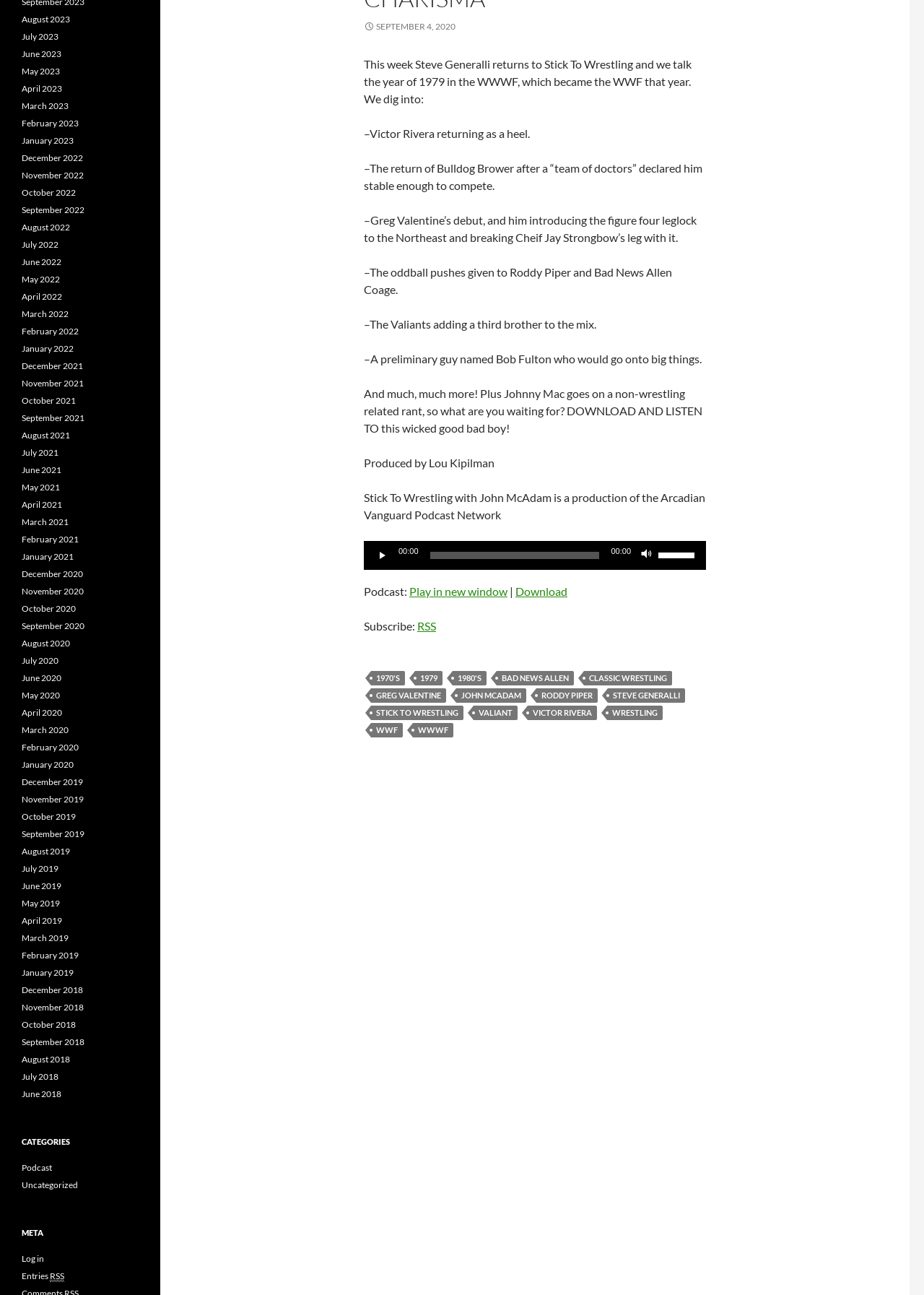Answer the following query concisely with a single word or phrase:
What is the function of the 'Time Slider'?

To control playback time